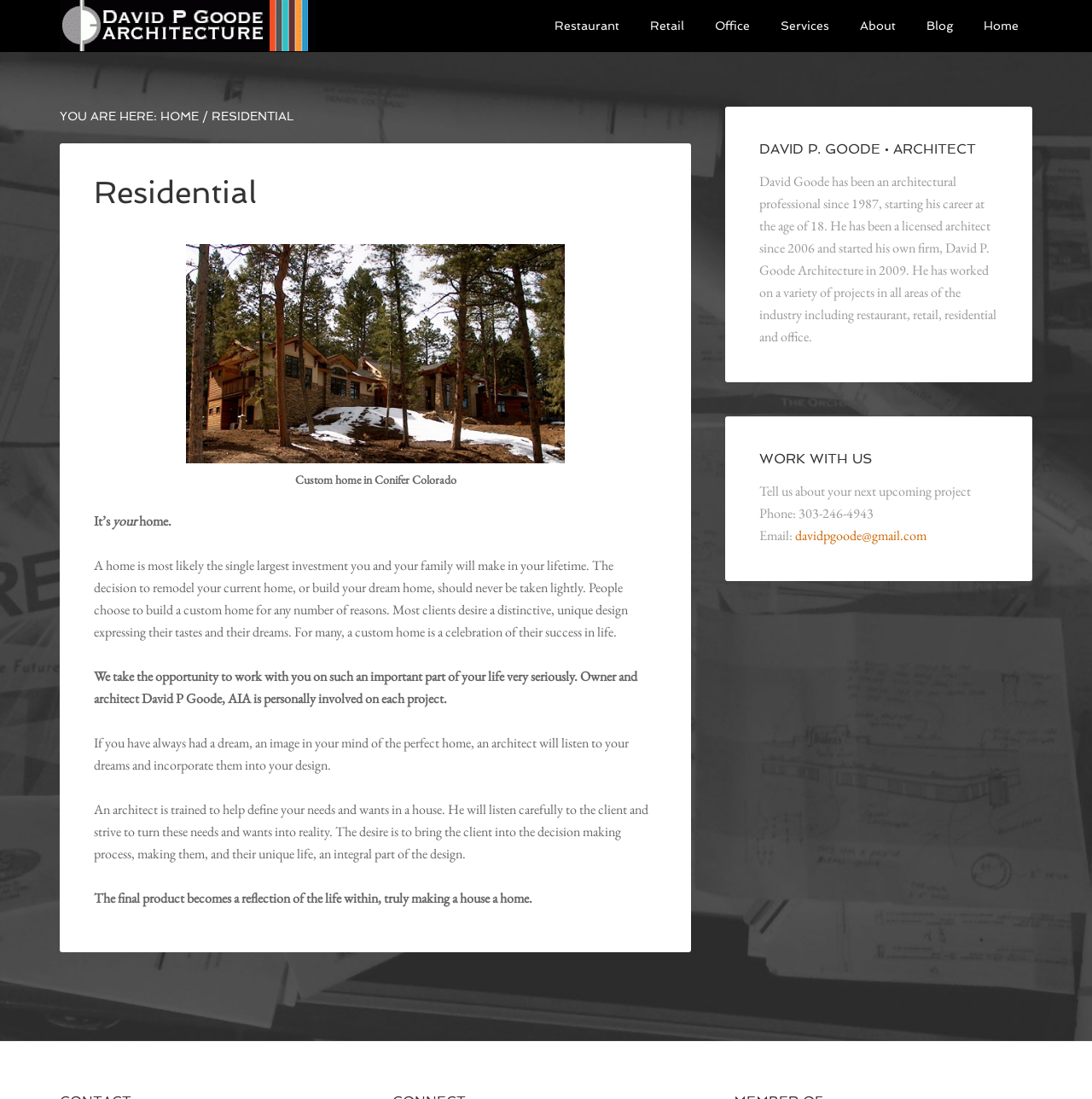Please identify the bounding box coordinates of the region to click in order to complete the task: "Learn about Automatically bind swap device to numa node". The coordinates must be four float numbers between 0 and 1, specified as [left, top, right, bottom].

None